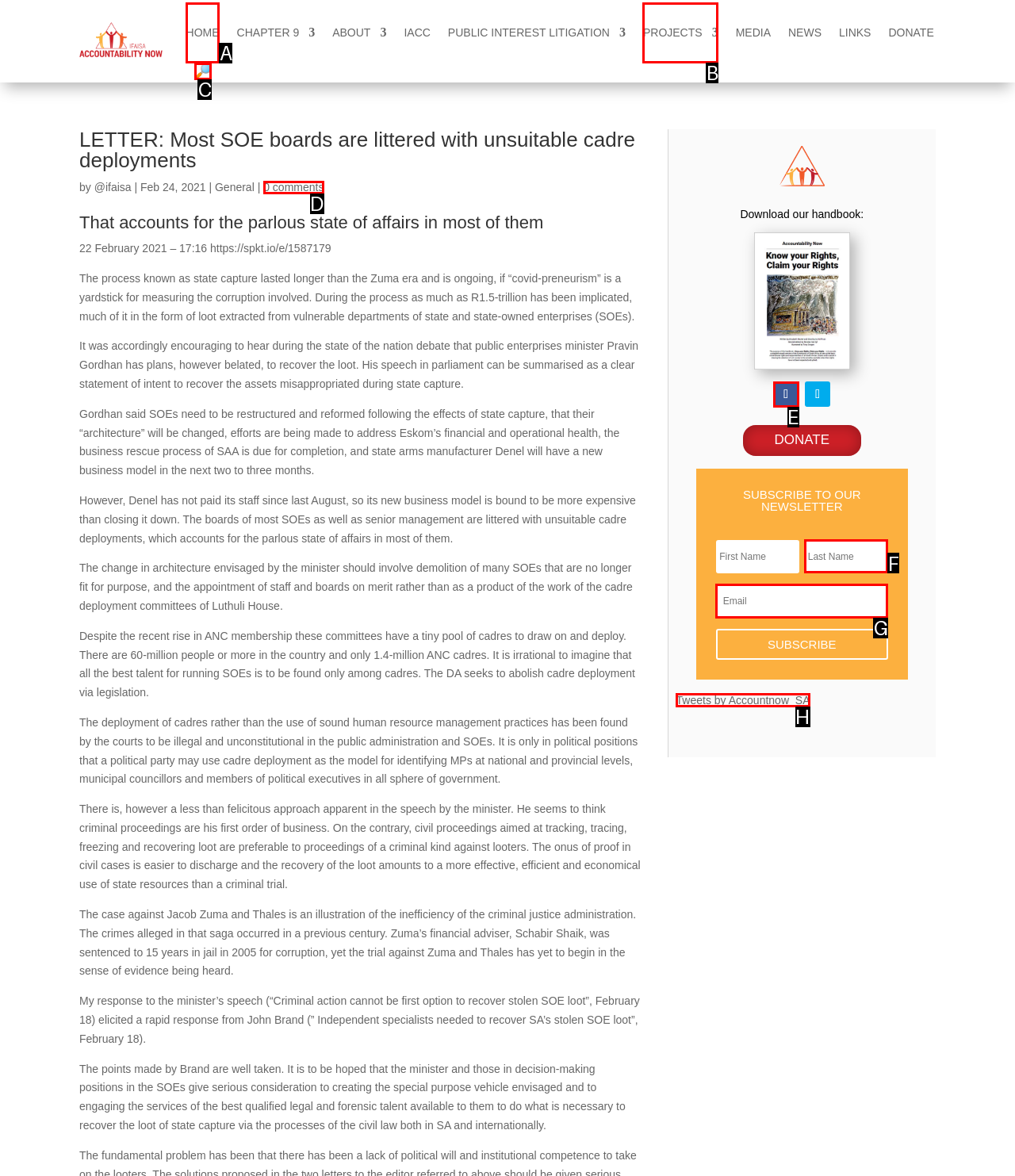Identify the HTML element to select in order to accomplish the following task: Click the Tweets by Accountnow_SA link
Reply with the letter of the chosen option from the given choices directly.

H